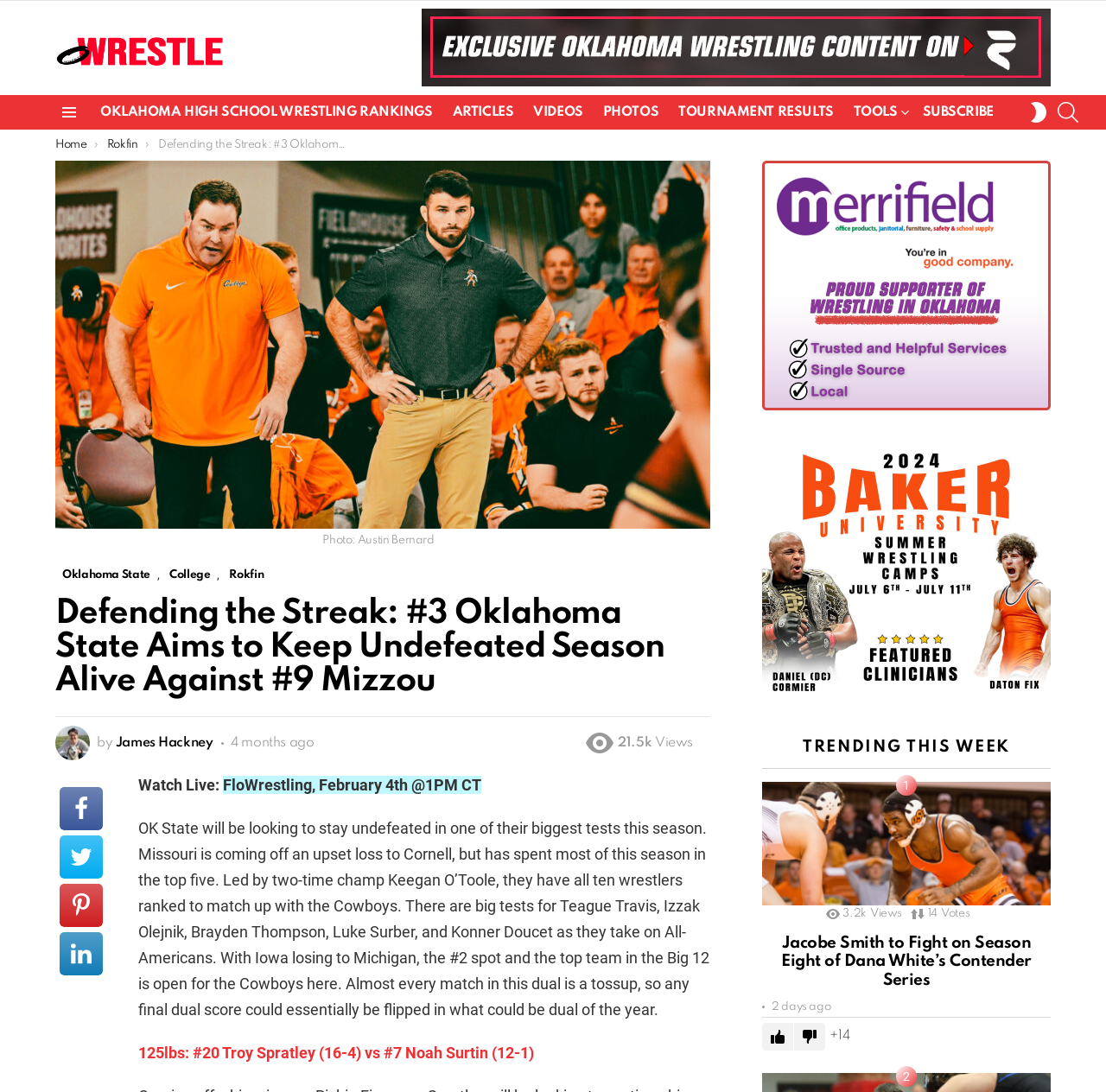Use the information in the screenshot to answer the question comprehensively: What is the topic of the main article?

I inferred the topic by reading the title of the main article, 'Defending the Streak: #3 Oklahoma State Aims to Keep Undefeated Season Alive Against #9 Mizzou', which mentions wrestling teams and a competition.